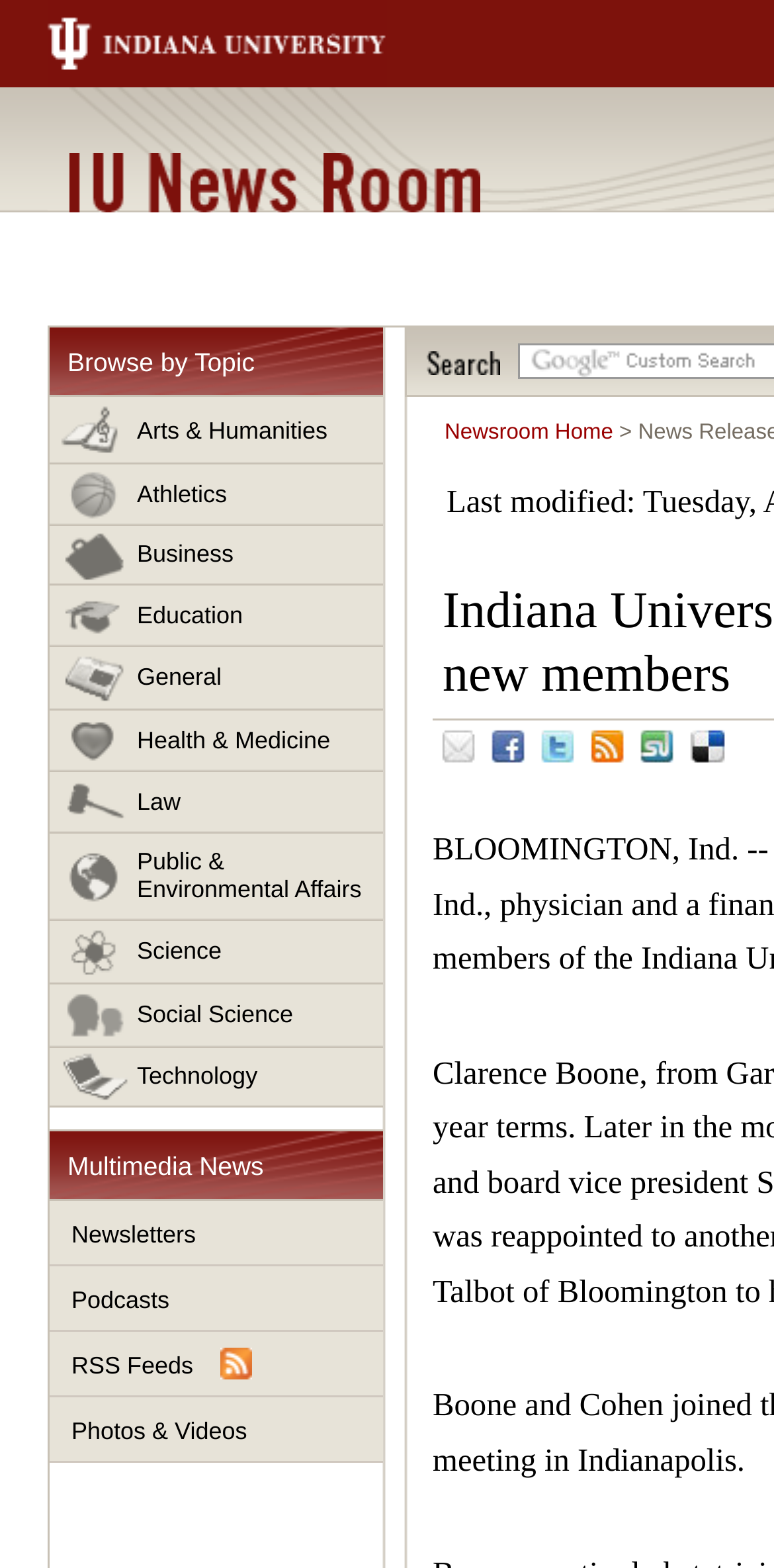Show the bounding box coordinates of the element that should be clicked to complete the task: "Click on Japanese".

None